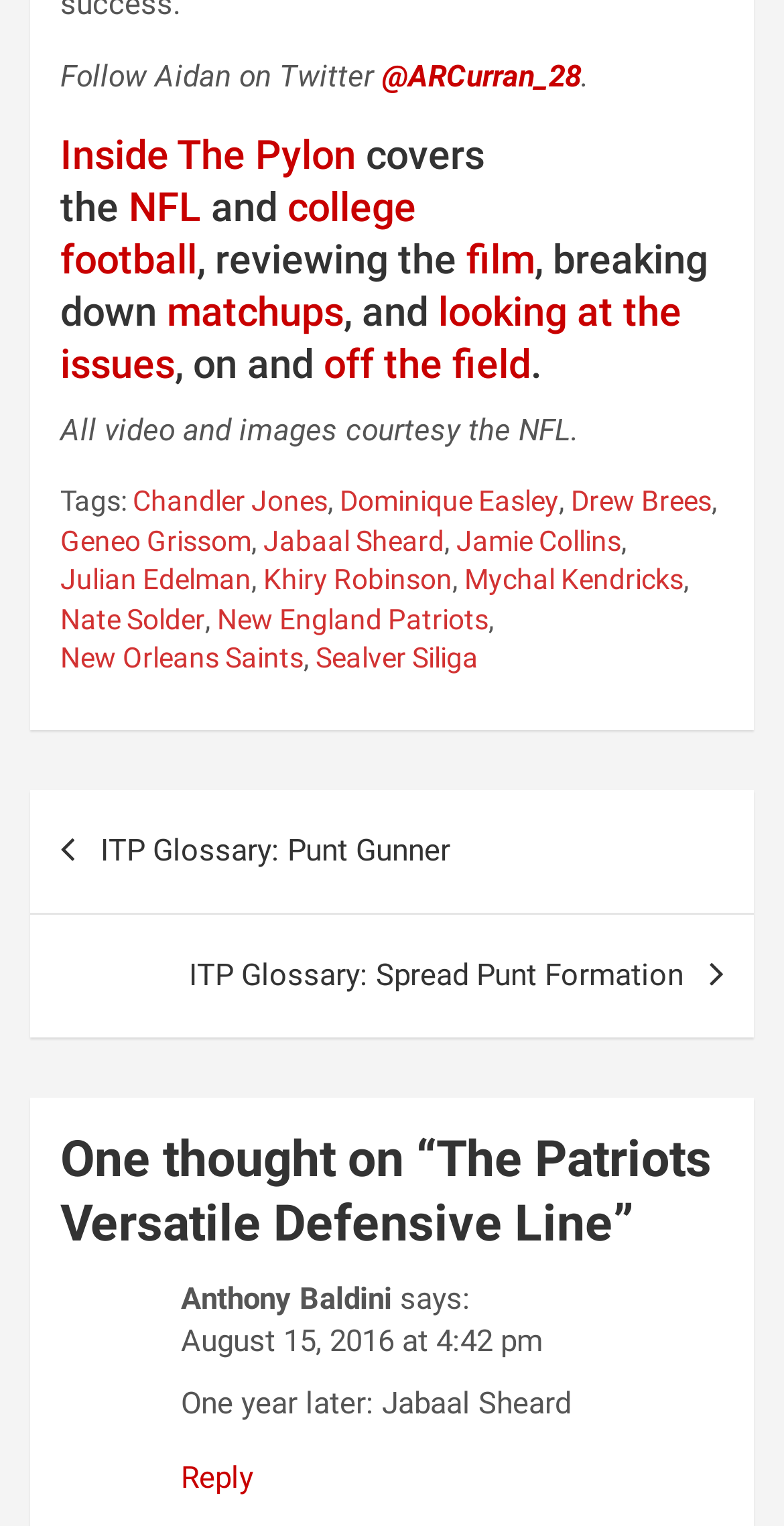Determine the bounding box coordinates of the region that needs to be clicked to achieve the task: "Read about NFL".

[0.164, 0.12, 0.256, 0.151]